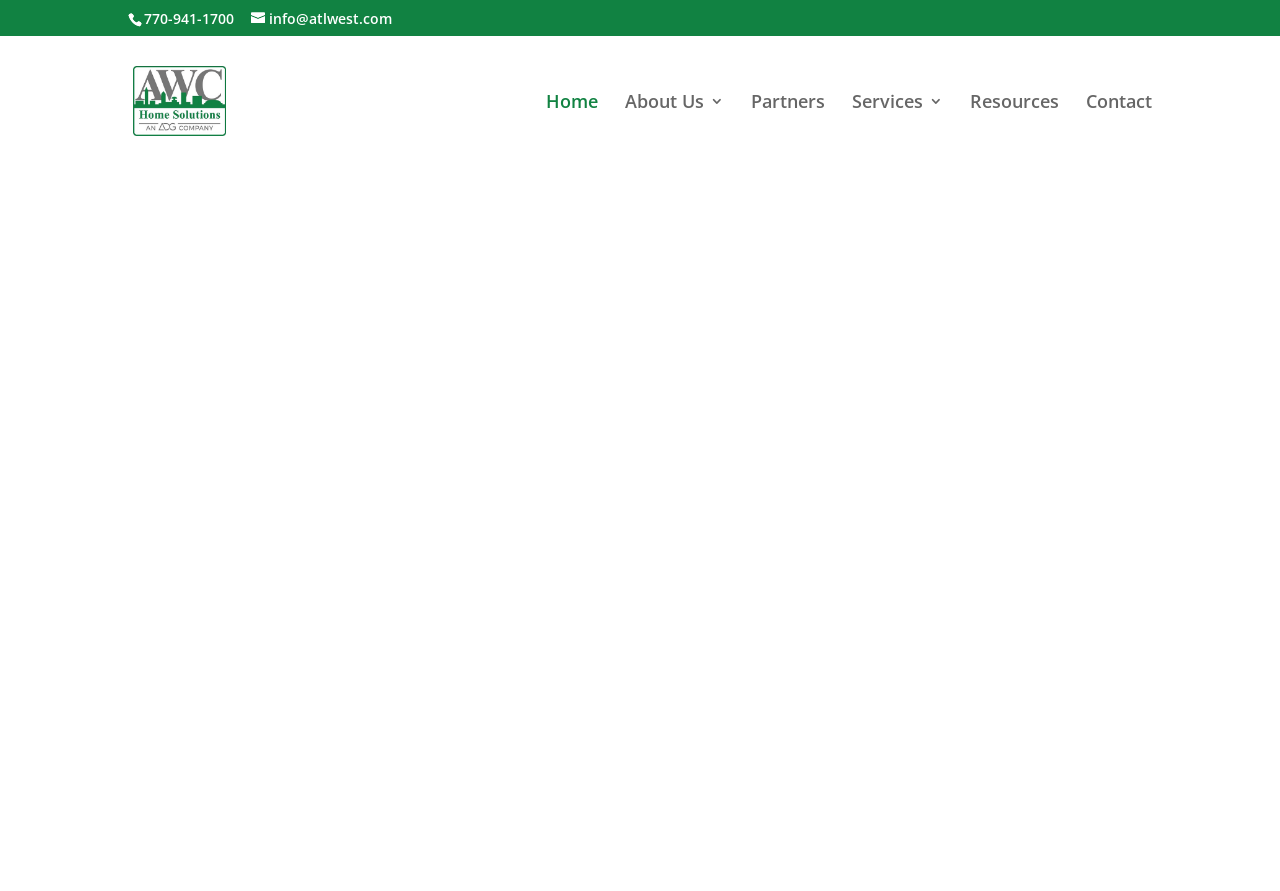Provide the bounding box coordinates of the section that needs to be clicked to accomplish the following instruction: "contact us."

[0.848, 0.105, 0.9, 0.186]